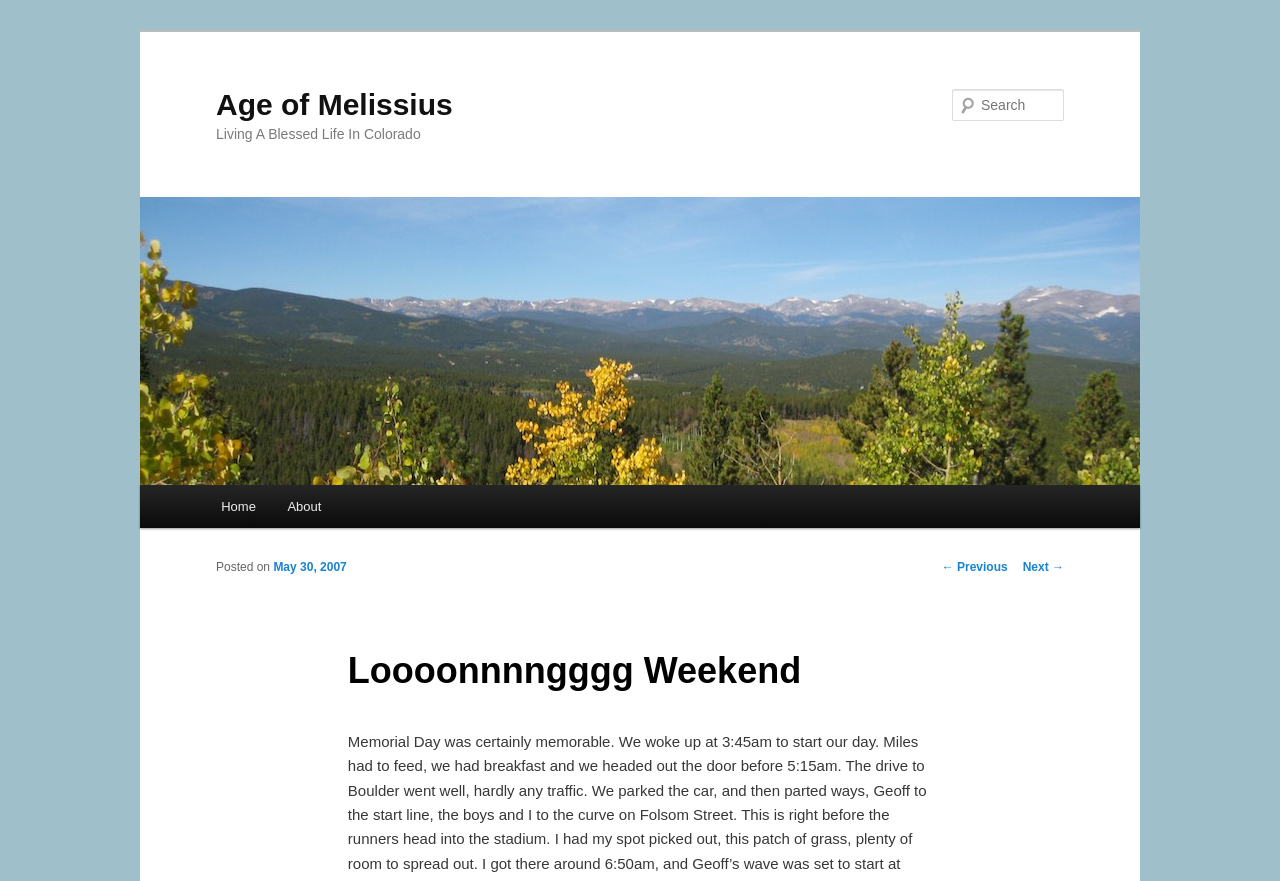Present a detailed account of what is displayed on the webpage.

The webpage is about "Age of Melissius" and has a title "Loooonnnngggg Weekend". At the top left, there is a link to "Skip to primary content". Below it, there are two headings, "Age of Melissius" and "Living A Blessed Life In Colorado", positioned side by side. 

To the right of these headings, there is a large image with the title "Age of Melissius". Above the image, there is a search bar with a label "Search" and a textbox. 

On the top right, there is a menu with a heading "Main menu" and two links, "Home" and "About", positioned side by side. 

In the main content area, there is a heading "Loooonnnngggg Weekend" and a paragraph of text, which is not explicitly described. Below the text, there is a line with a label "Posted on" and a link to the date "May 30, 2007". 

At the bottom of the page, there are navigation links, "← Previous" and "Next →", positioned side by side, under a heading "Post navigation".